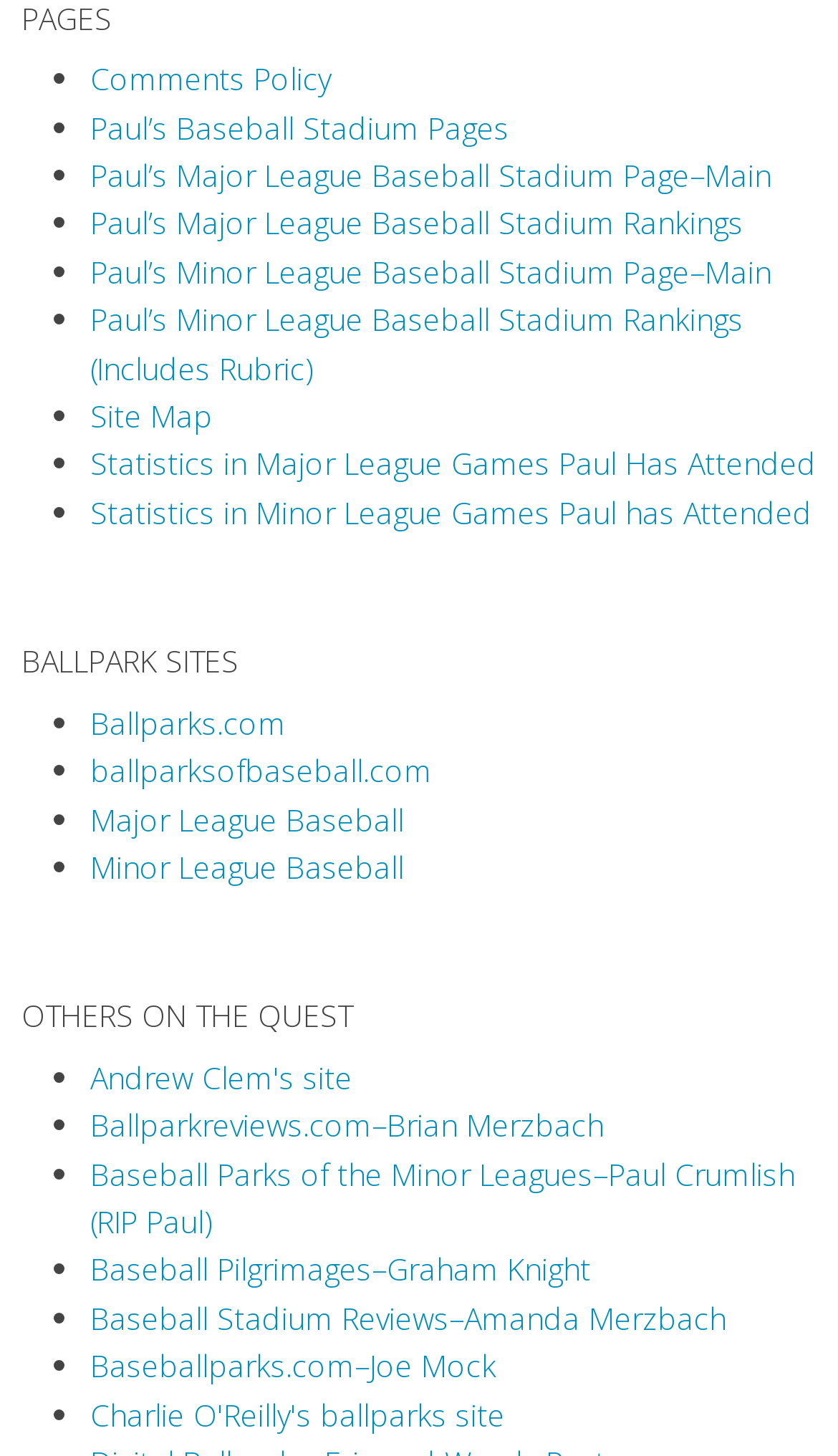How many links are there under the 'BALLPARK SITES' heading?
Look at the screenshot and give a one-word or phrase answer.

4